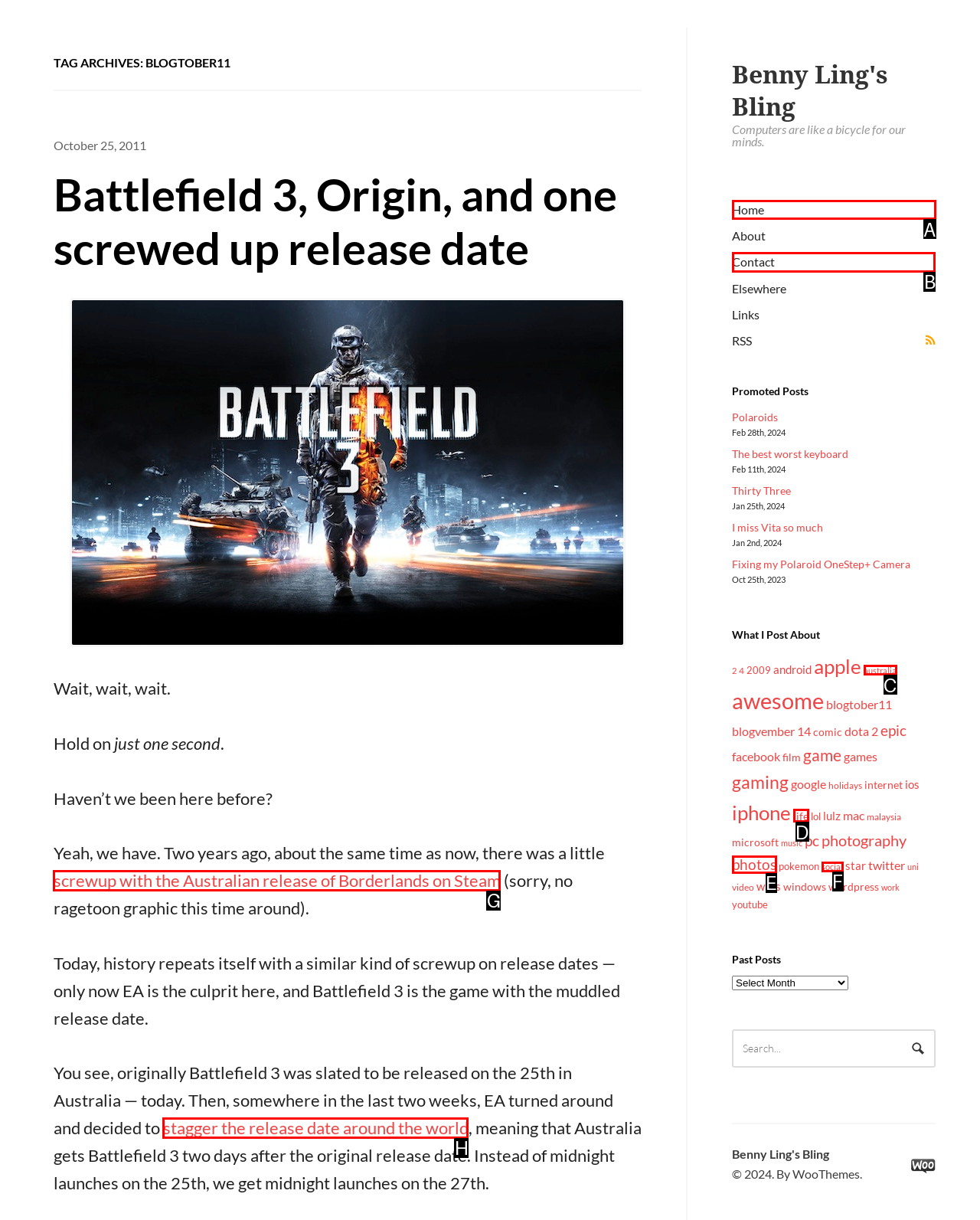Indicate which lettered UI element to click to fulfill the following task: Click on the 'Home' link
Provide the letter of the correct option.

A